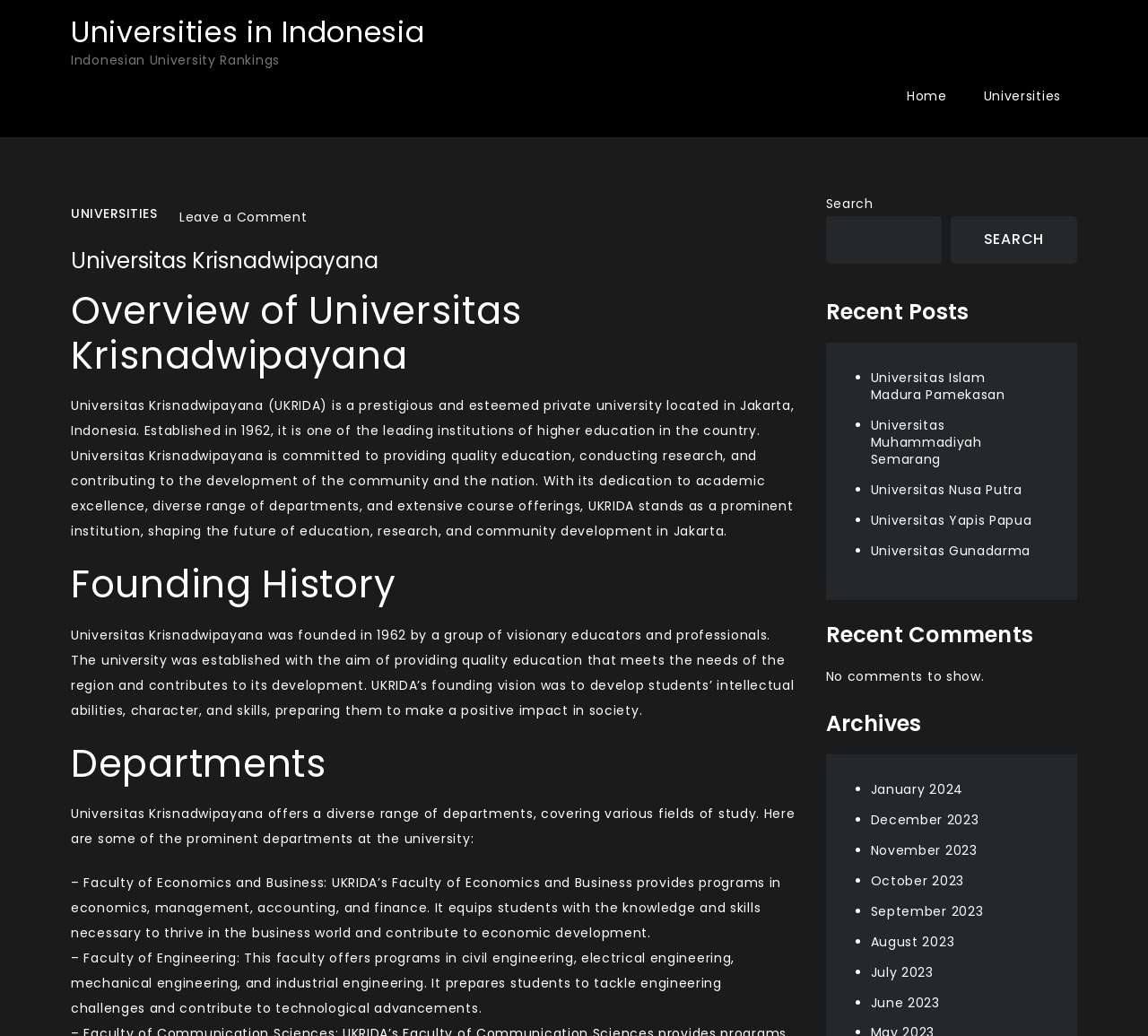Select the bounding box coordinates of the element I need to click to carry out the following instruction: "View Universitas Islam Madura Pamekasan".

[0.758, 0.356, 0.876, 0.39]